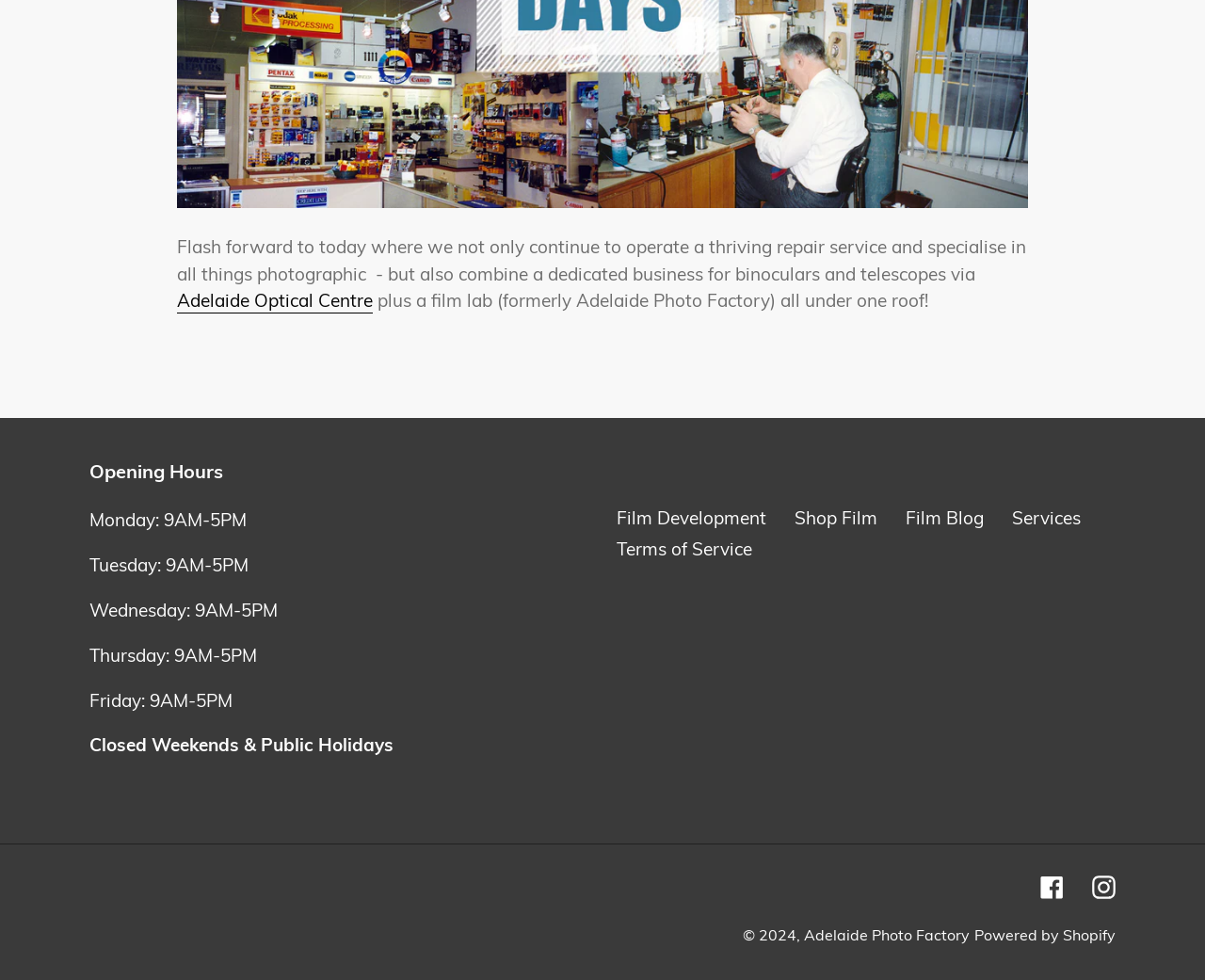Using the description: "Terms of Service", determine the UI element's bounding box coordinates. Ensure the coordinates are in the format of four float numbers between 0 and 1, i.e., [left, top, right, bottom].

[0.512, 0.549, 0.624, 0.572]